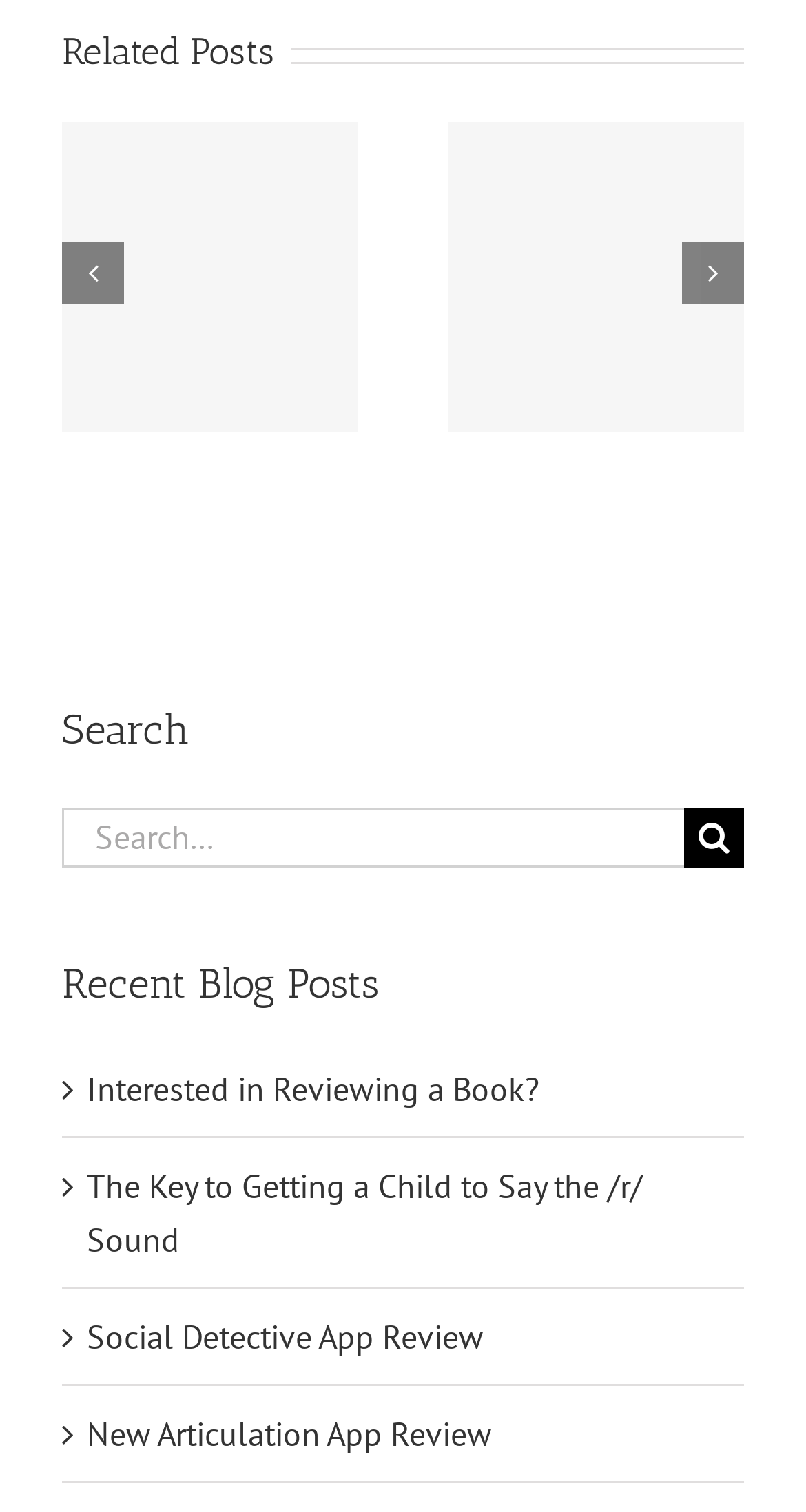How many recent blog posts are listed?
Based on the screenshot, respond with a single word or phrase.

4